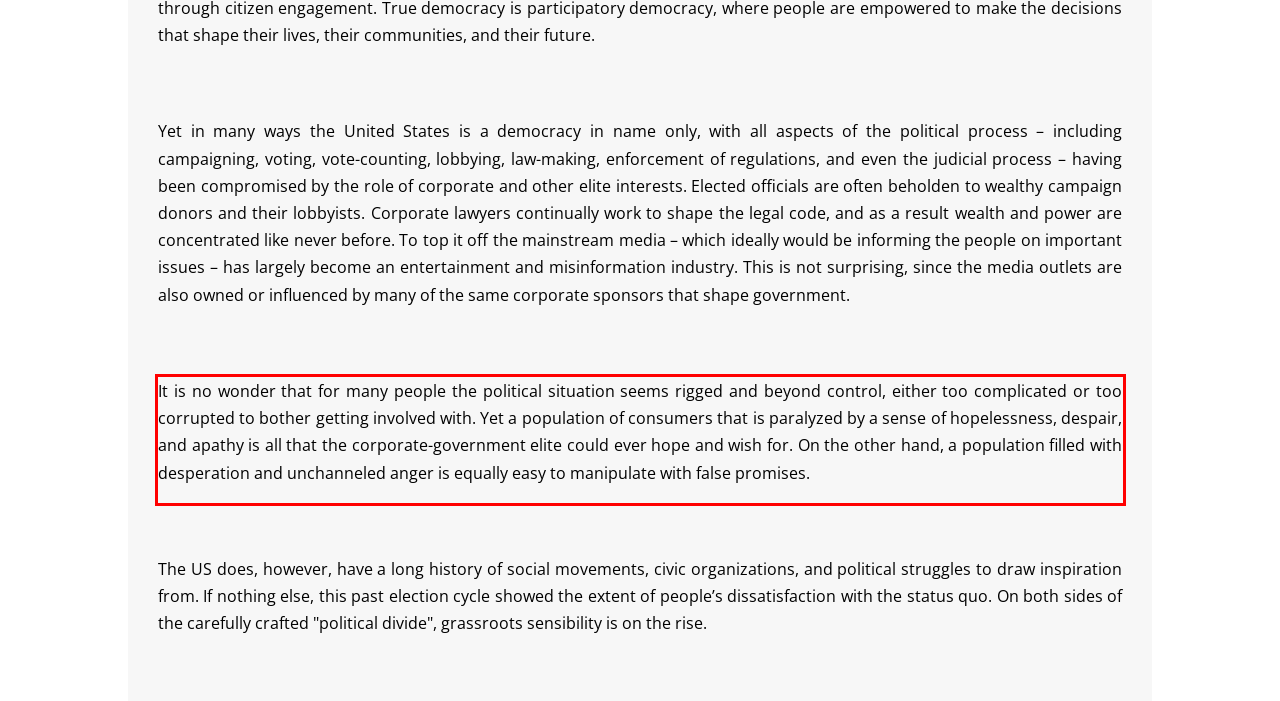Using the provided webpage screenshot, recognize the text content in the area marked by the red bounding box.

It is no wonder that for many people the political situation seems rigged and beyond control, either too complicated or too corrupted to bother getting involved with. Yet a population of consumers that is paralyzed by a sense of hopelessness, despair, and apathy is all that the corporate-government elite could ever hope and wish for. On the other hand, a population filled with desperation and unchanneled anger is equally easy to manipulate with false promises.